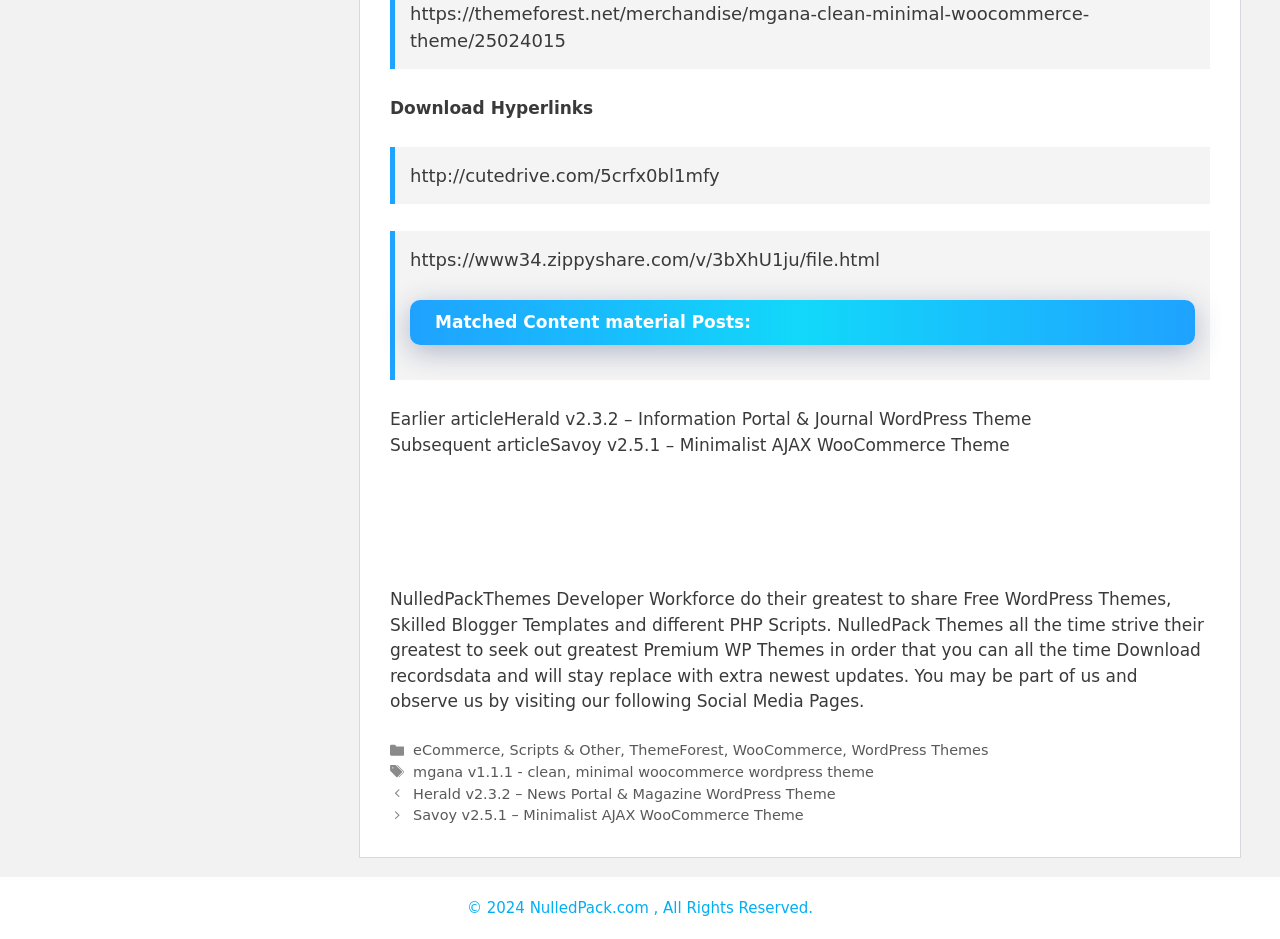Use a single word or phrase to answer the question:
How many categories are mentioned in the footer section?

6